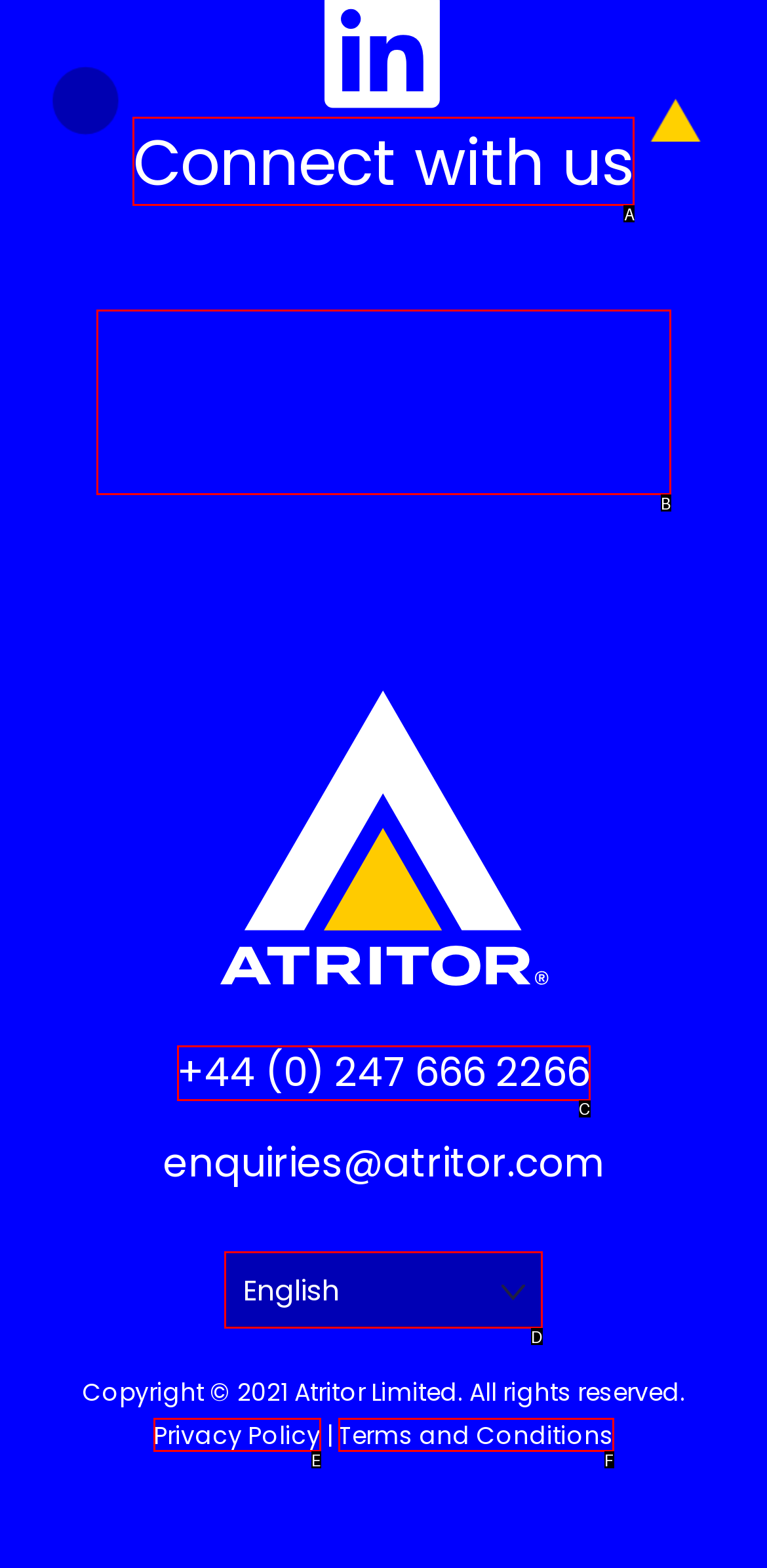Find the option that aligns with: +44 (0) 247 666 2266
Provide the letter of the corresponding option.

C